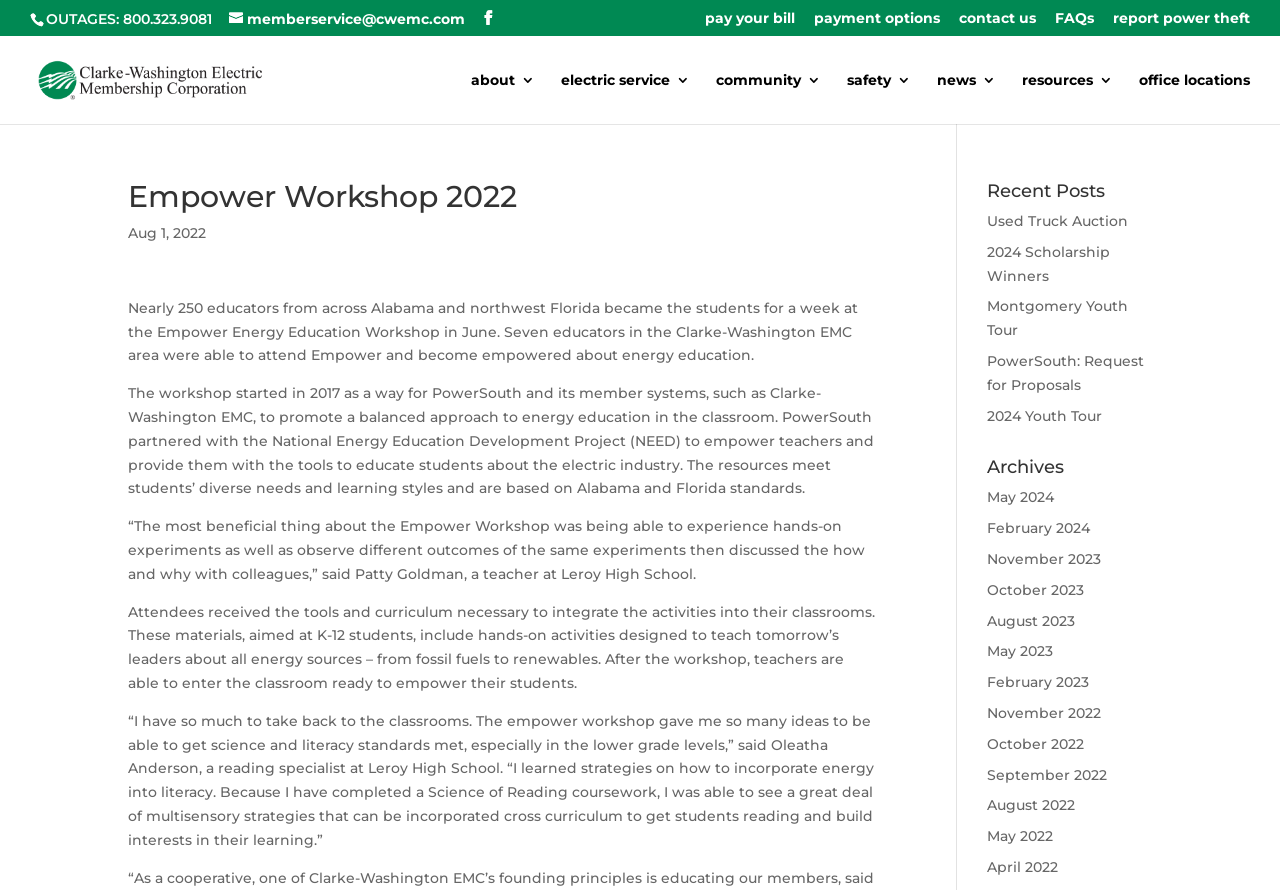Determine the bounding box coordinates of the region to click in order to accomplish the following instruction: "contact us". Provide the coordinates as four float numbers between 0 and 1, specifically [left, top, right, bottom].

[0.749, 0.012, 0.809, 0.039]